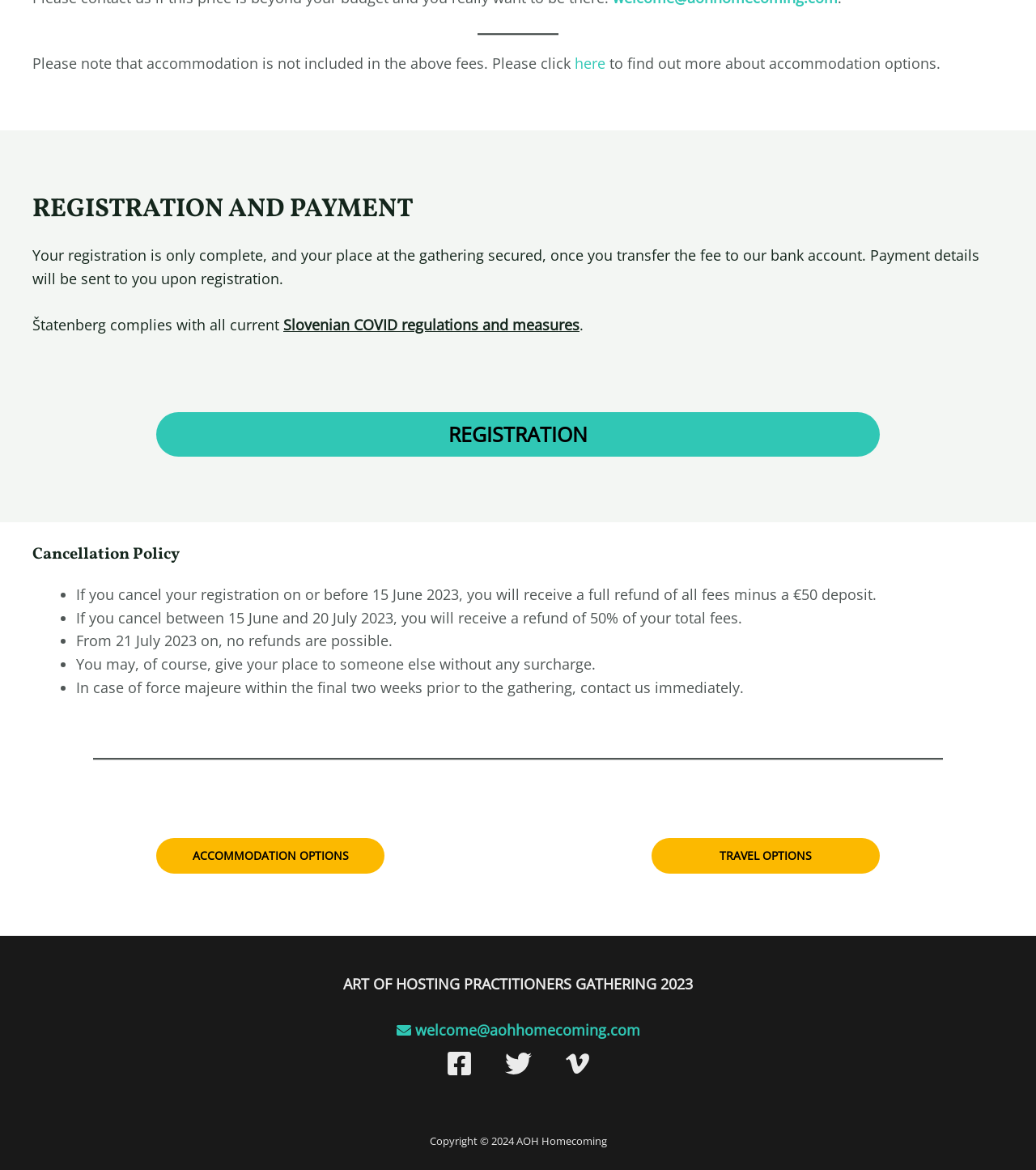What is the gathering about?
Answer the question with a thorough and detailed explanation.

The gathering is about the Art of Hosting Practitioners, as indicated by the StaticText element 'ART OF HOSTING PRACTITIONERS GATHERING 2023' at the bottom of the webpage.